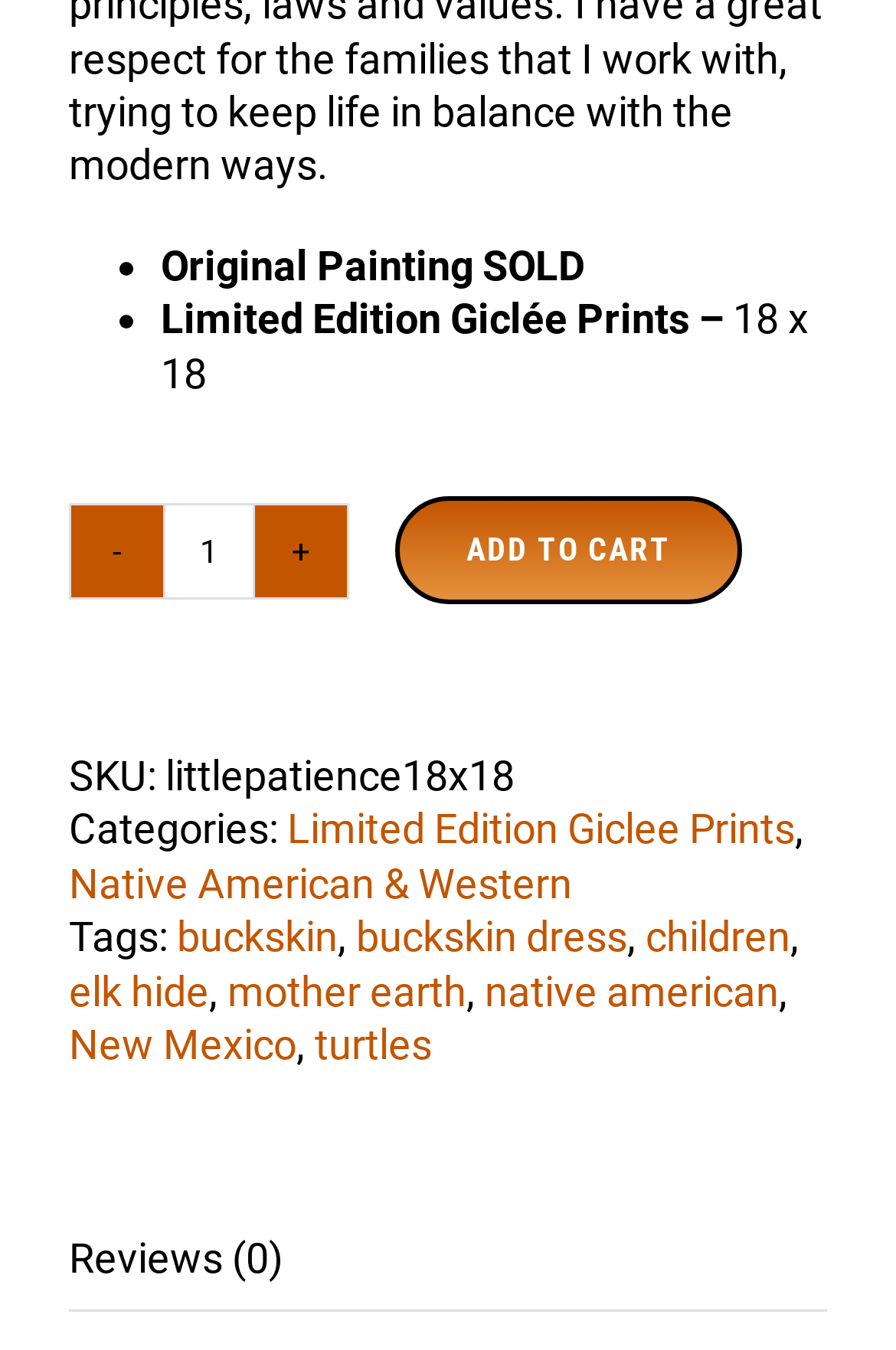Respond to the question below with a single word or phrase:
What is the purpose of the '+' and '-' buttons?

To change product quantity